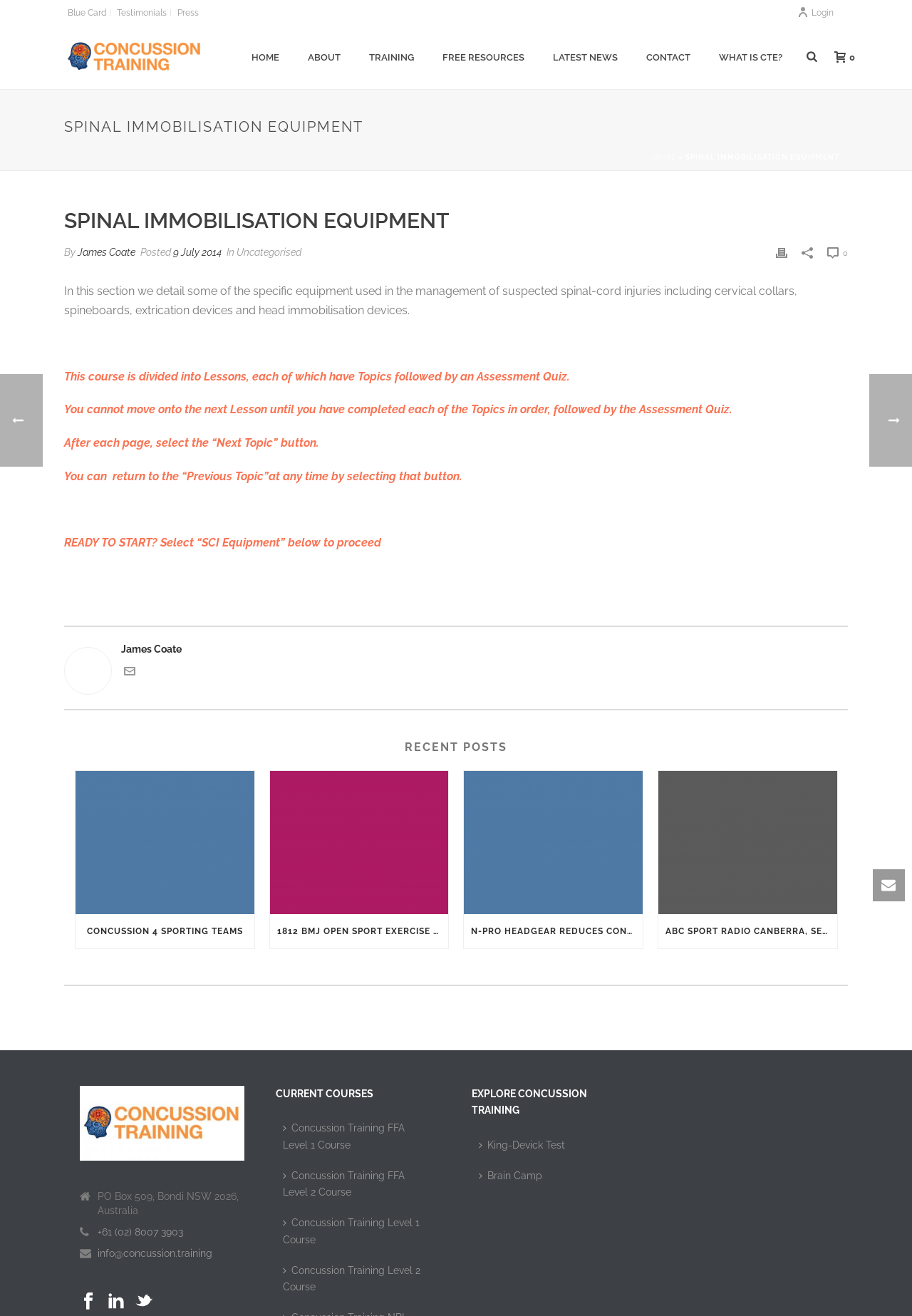What is the topic of the article?
Provide a detailed answer to the question, using the image to inform your response.

I determined the answer by looking at the heading 'SPINAL IMMOBILISATION EQUIPMENT' which is located at the top of the article, indicating that the topic of the article is related to spinal immobilisation equipment.